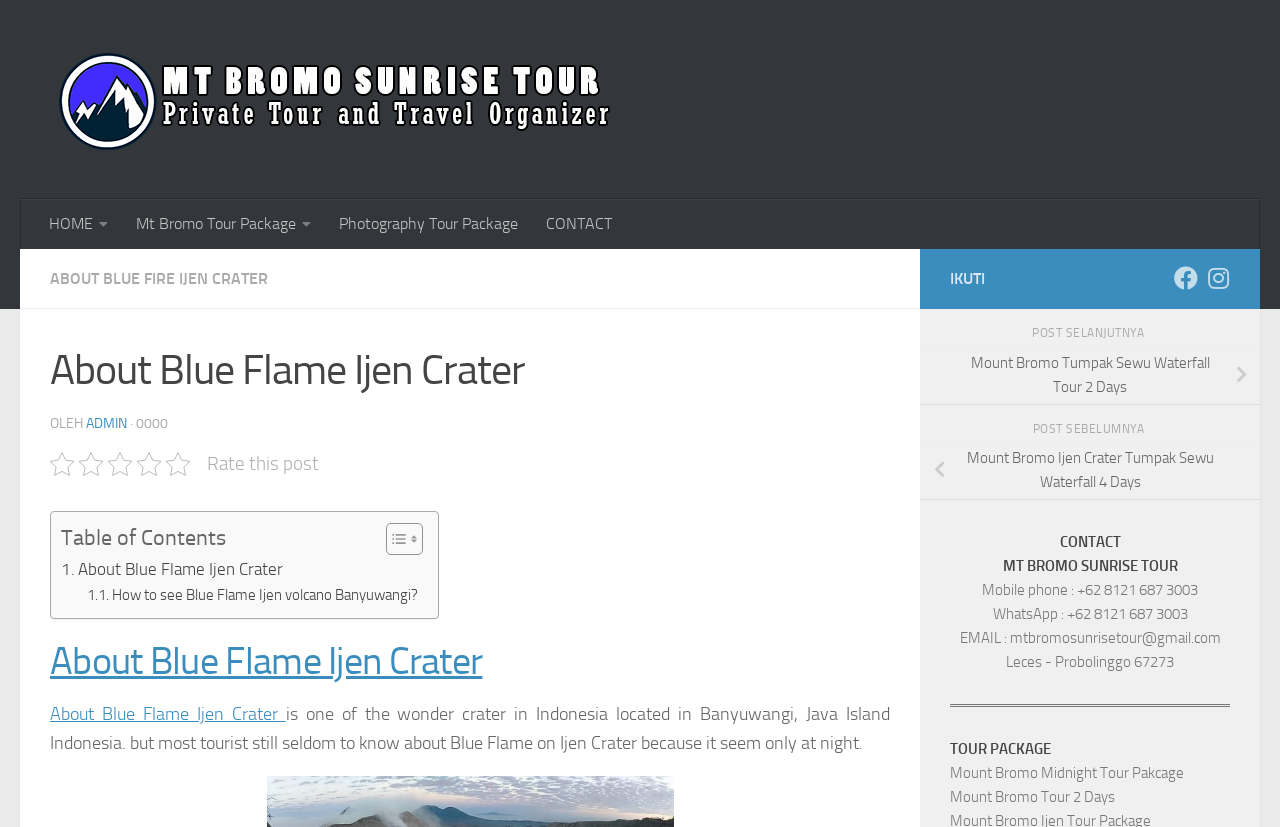Utilize the information from the image to answer the question in detail:
What is the contact information provided on this webpage?

The webpage provides contact information, including a mobile phone number (+62 8121 687 3003), a WhatsApp number (+62 8121 687 3003), and an email address (mtbromosunrisetour@gmail.com), allowing users to get in touch with MT BROMO SUNRISE TOUR.